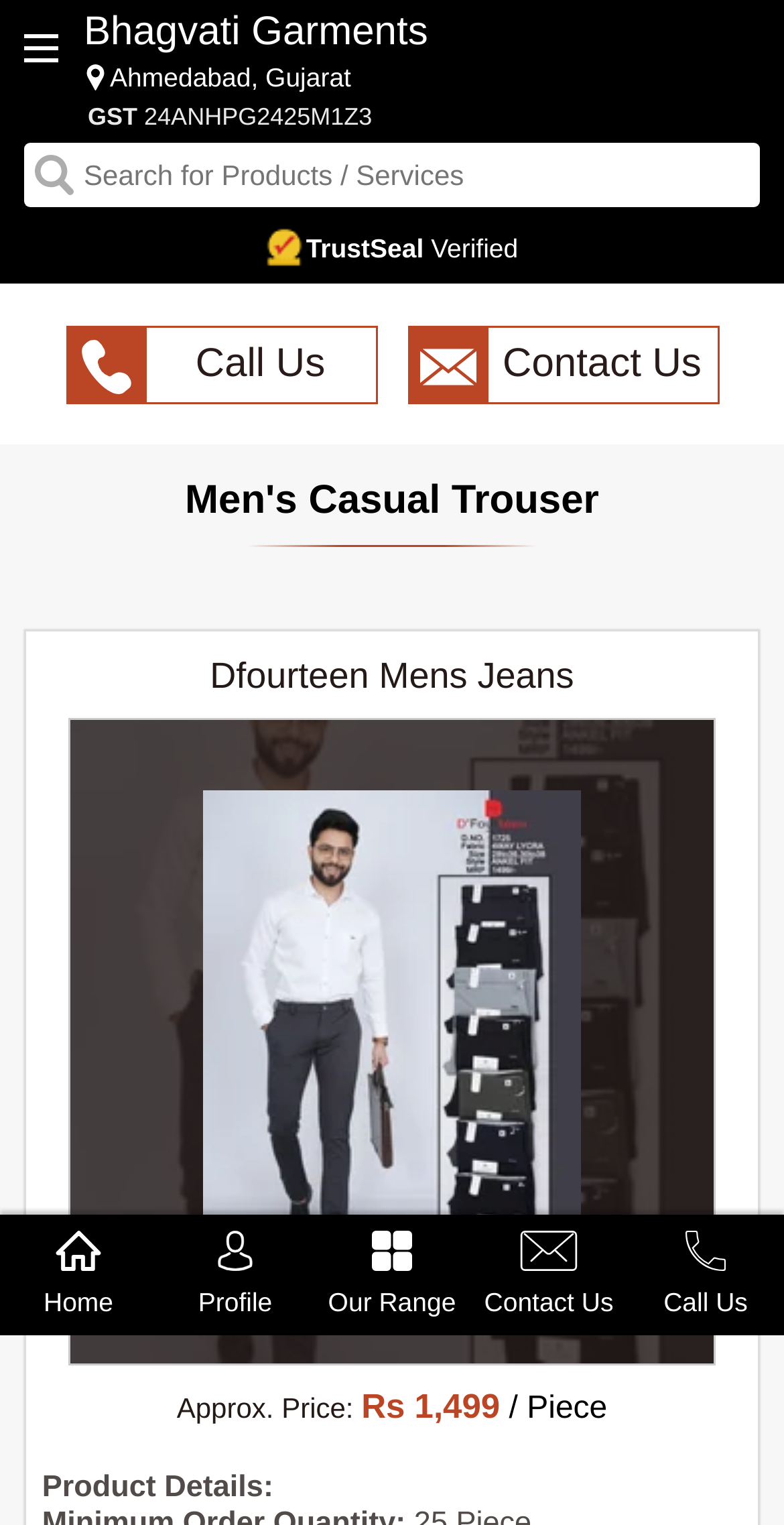Identify the bounding box coordinates for the region of the element that should be clicked to carry out the instruction: "Search for products or services". The bounding box coordinates should be four float numbers between 0 and 1, i.e., [left, top, right, bottom].

[0.03, 0.094, 0.97, 0.136]